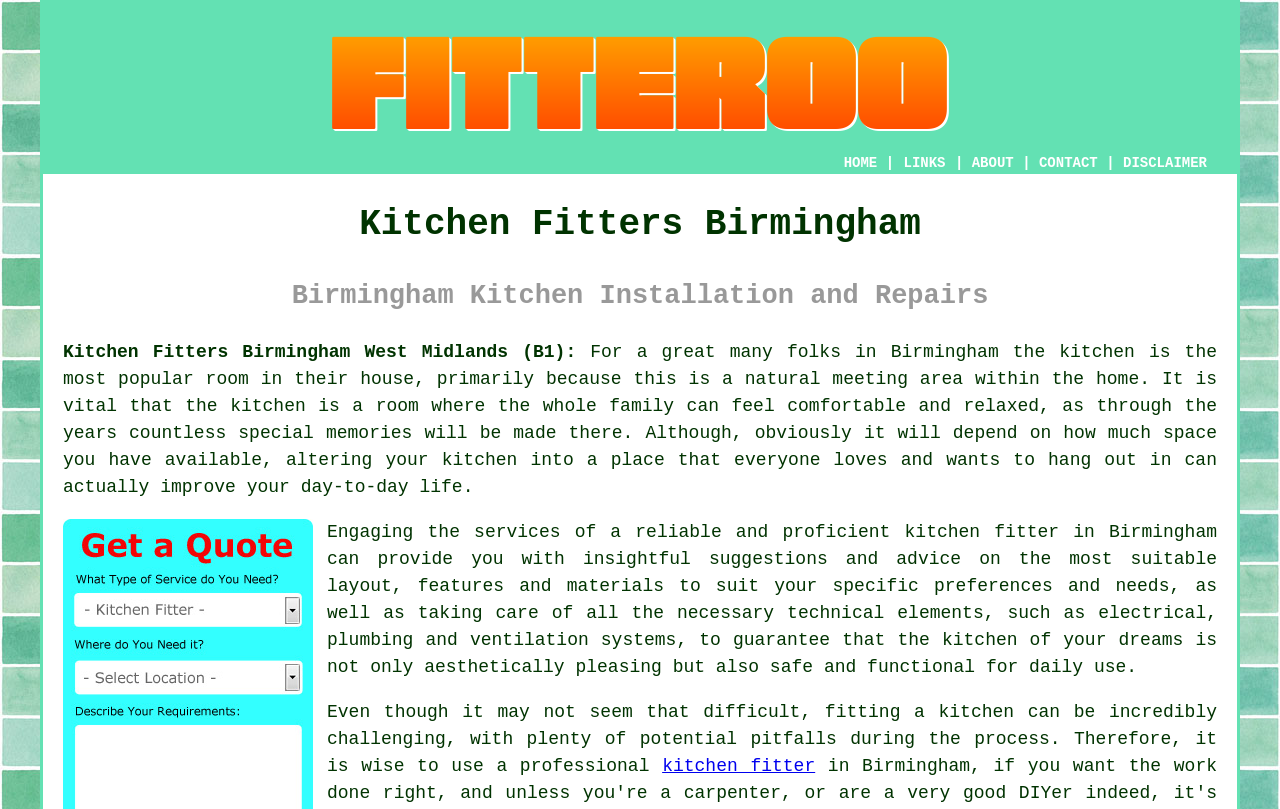Provide a thorough description of the webpage's content and layout.

The webpage is about kitchen fitters in Birmingham, West Midlands. At the top left, there is an image related to kitchen fitters. On the top right, there is a navigation menu with links to "HOME", "ABOUT", "CONTACT", and "DISCLAIMER", separated by vertical lines.

Below the navigation menu, there are two headings: "Kitchen Fitters Birmingham" and "Birmingham Kitchen Installation and Repairs". Under these headings, there is a paragraph of text that describes the importance of a kitchen in a home and how it can be transformed into a comfortable and relaxing space.

The text continues to explain the benefits of hiring a reliable and proficient kitchen fitter in Birmingham, who can provide advice on layout, features, and materials, as well as handle technical elements such as electrical, plumbing, and ventilation systems. There are two links to "your kitchen" and "kitchen fitter" within this text.

Overall, the webpage appears to be promoting the services of a kitchen fitter in Birmingham, highlighting the importance of a well-designed kitchen and the benefits of hiring a professional to achieve this.